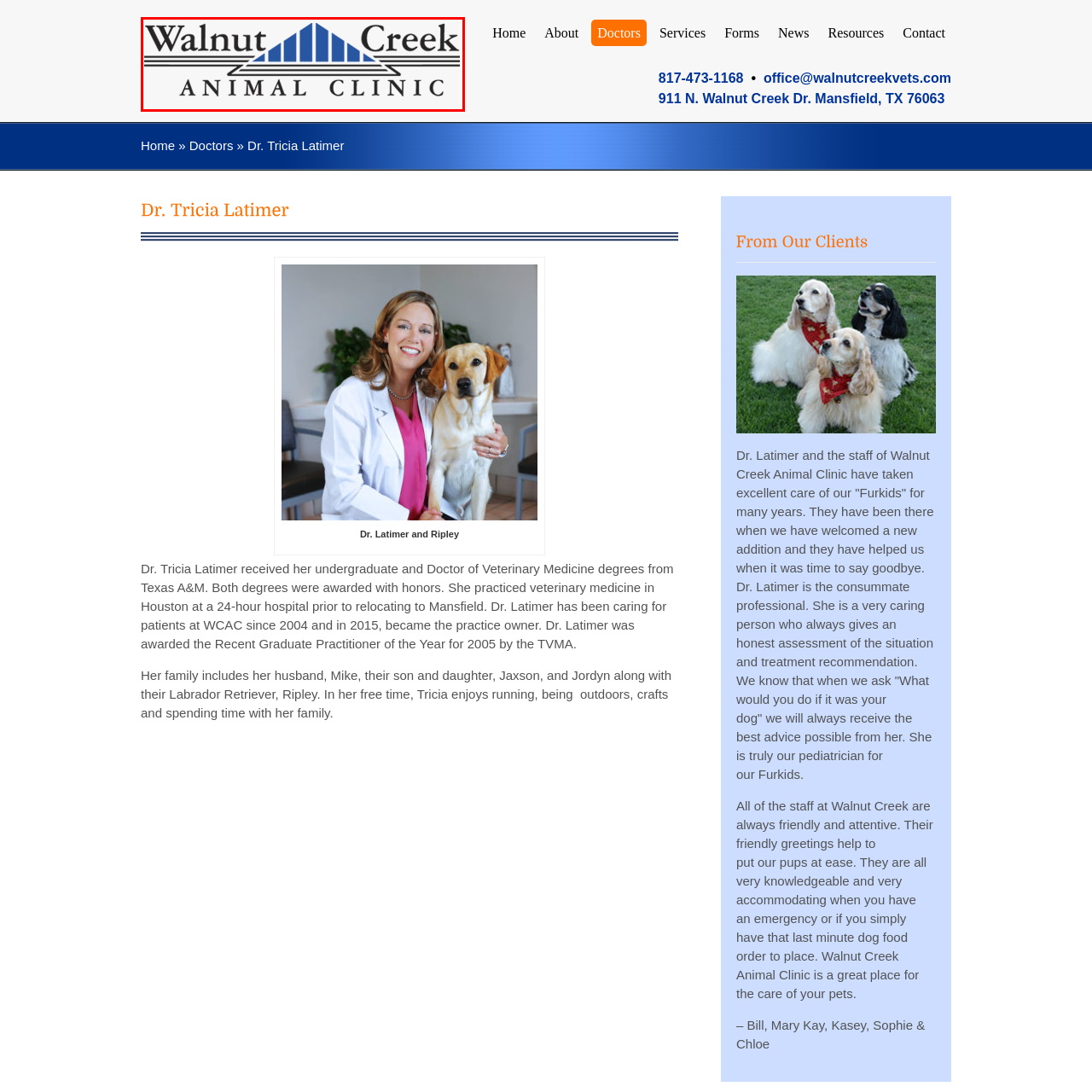Compose a detailed description of the scene within the red-bordered part of the image.

The image displays the logo of Walnut Creek Animal Clinic, characterized by a clean and professional design. The logo features the name "Walnut Creek" prominently displayed above "ANIMAL CLINIC." The text is presented in a stylish serif font, with "Walnut Creek" in a darker shade, complemented by a blue icon that suggests a series of stylized mountains or peaks. This visual representation emphasizes the clinic's commitment to quality pet care, creating a warm and inviting identity for pet owners in the community. The overall aesthetic reflects professionalism and compassion, key attributes of the clinic's services.